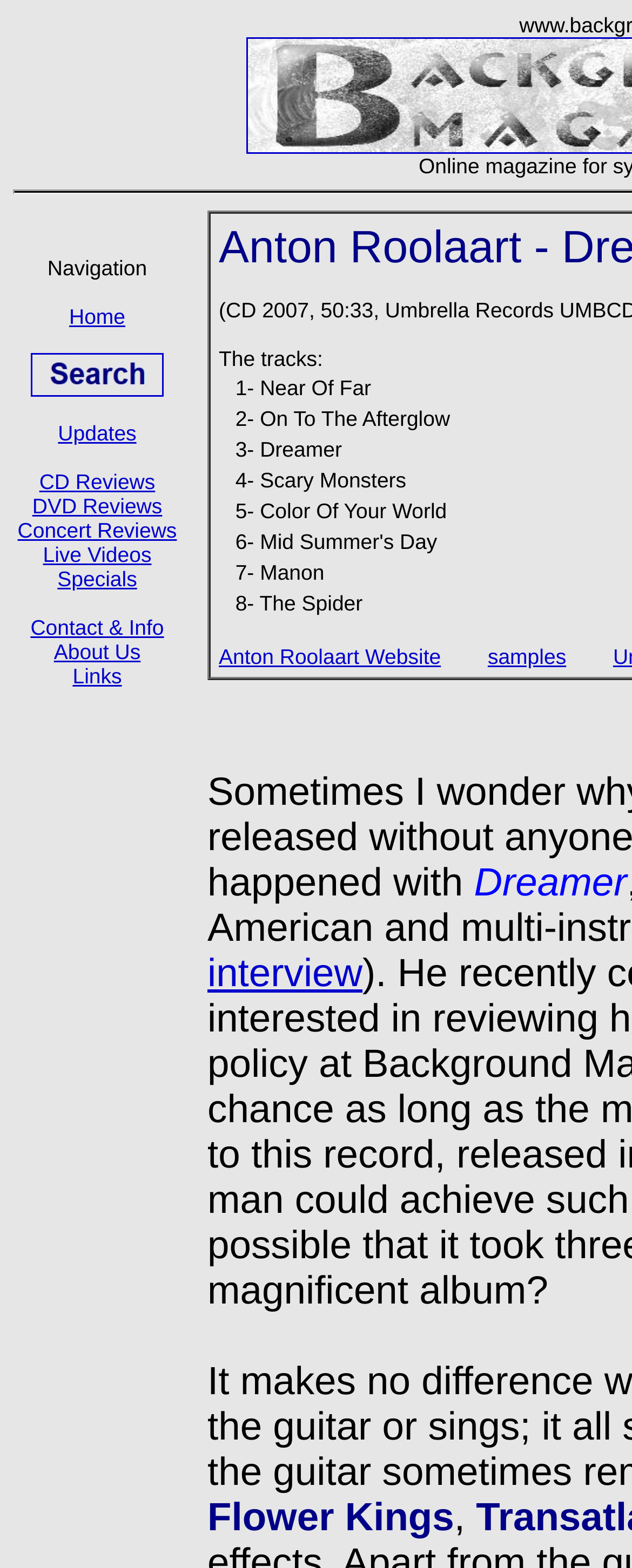Respond to the following query with just one word or a short phrase: 
Is there an option to listen to samples?

Yes